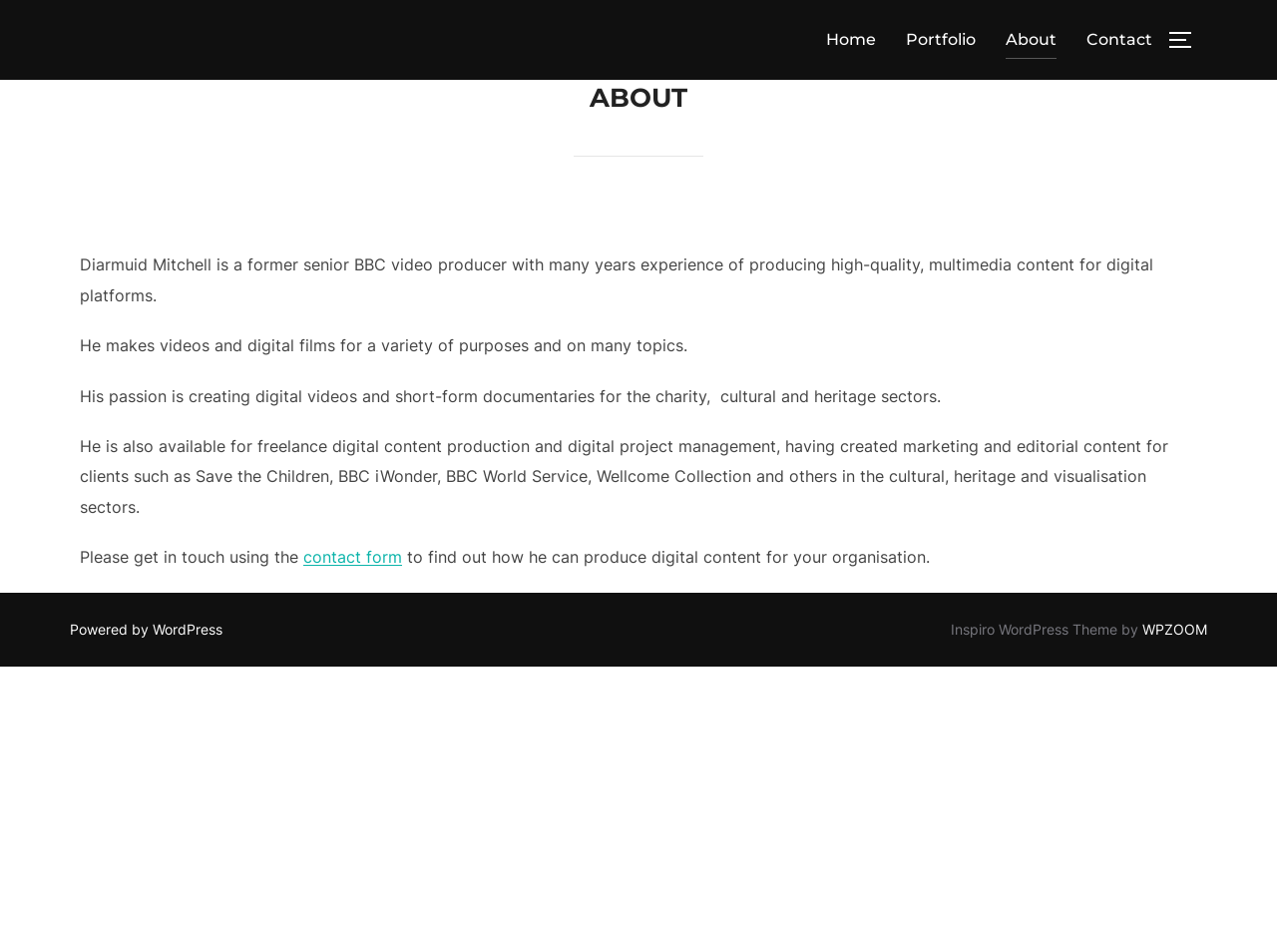Please answer the following question using a single word or phrase: 
How can one contact Diarmuid Mitchell?

Using the contact form